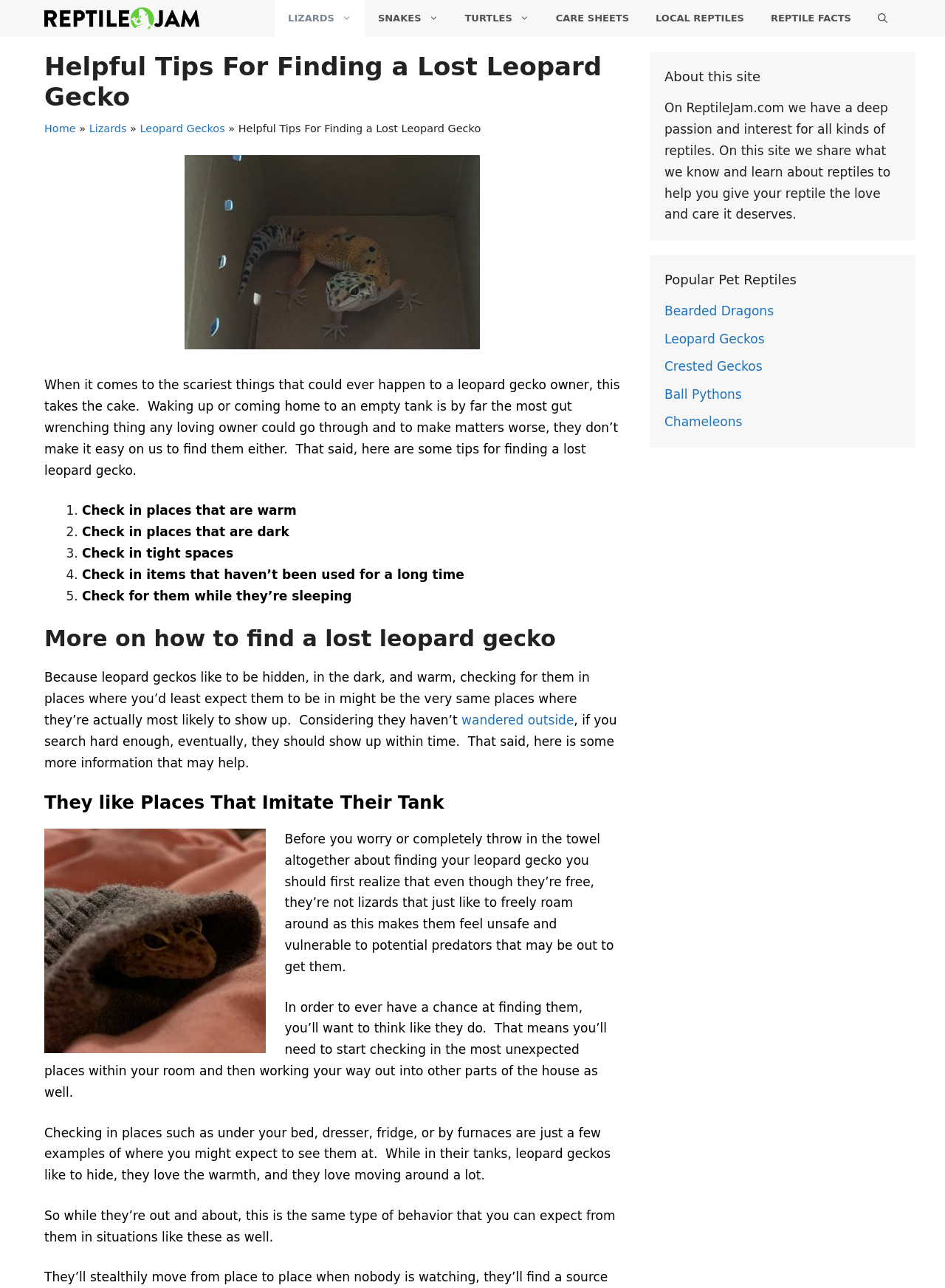What is the behavior of leopard geckos when they are free?
Examine the image and provide an in-depth answer to the question.

I determined the answer by reading the main content of the webpage, which explains that leopard geckos like to hide and feel safe when they are free, and that they tend to move around a lot and like warmth.